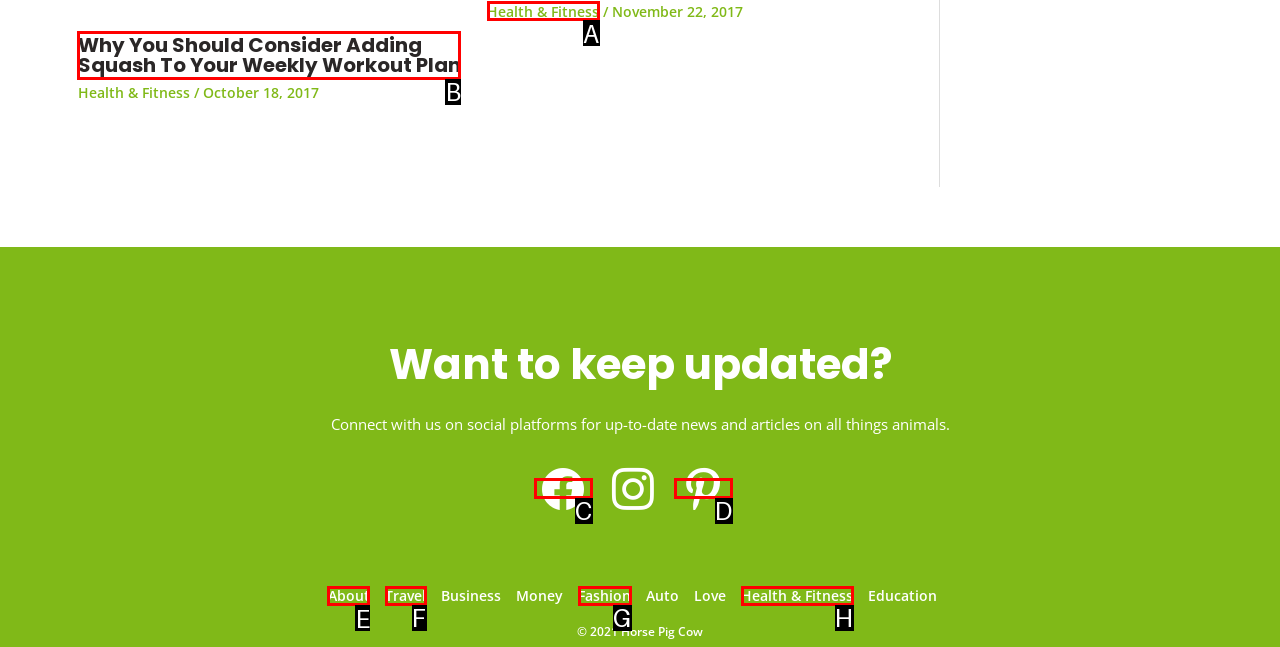To perform the task "Explore the 'About' section", which UI element's letter should you select? Provide the letter directly.

E